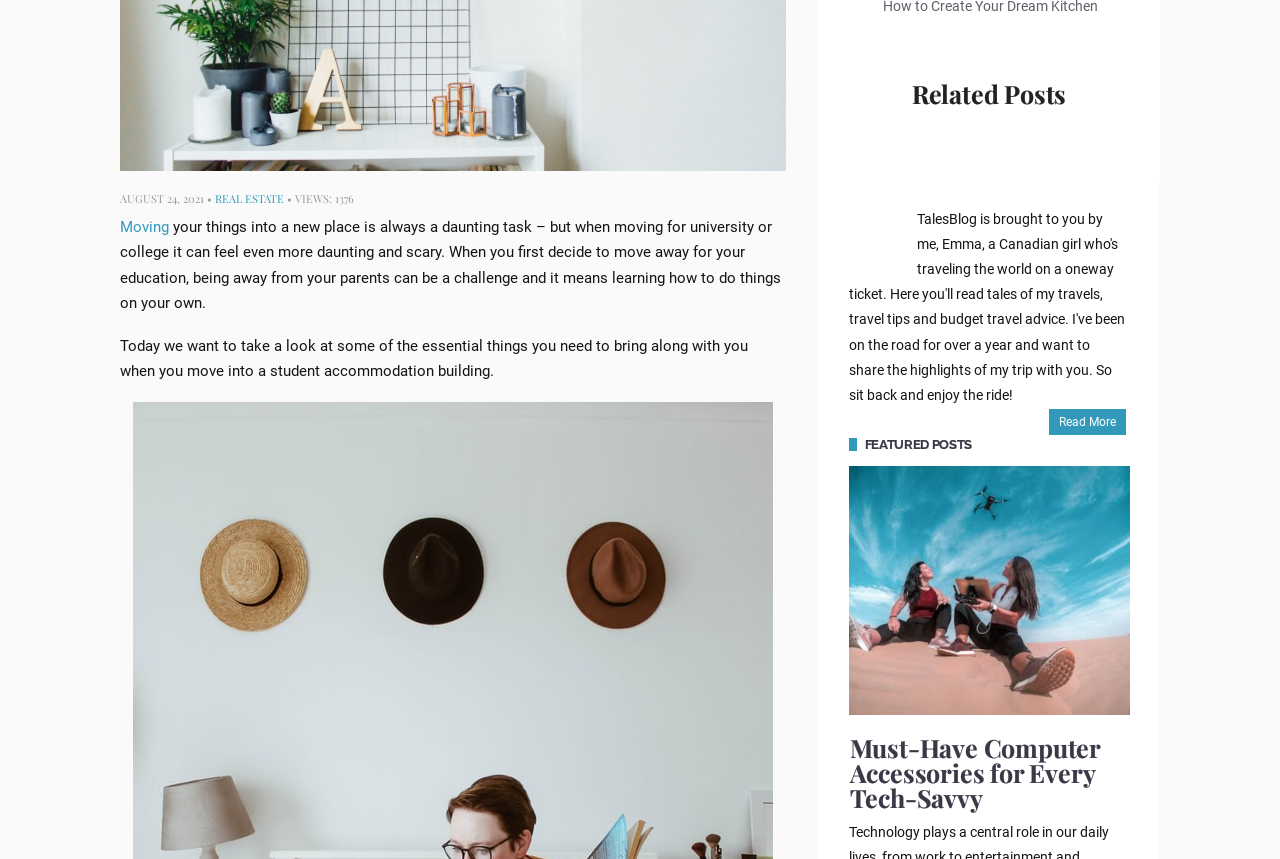Please find the bounding box for the following UI element description. Provide the coordinates in (top-left x, top-left y, bottom-right x, bottom-right y) format, with values between 0 and 1: Featured Posts

[0.676, 0.509, 0.759, 0.526]